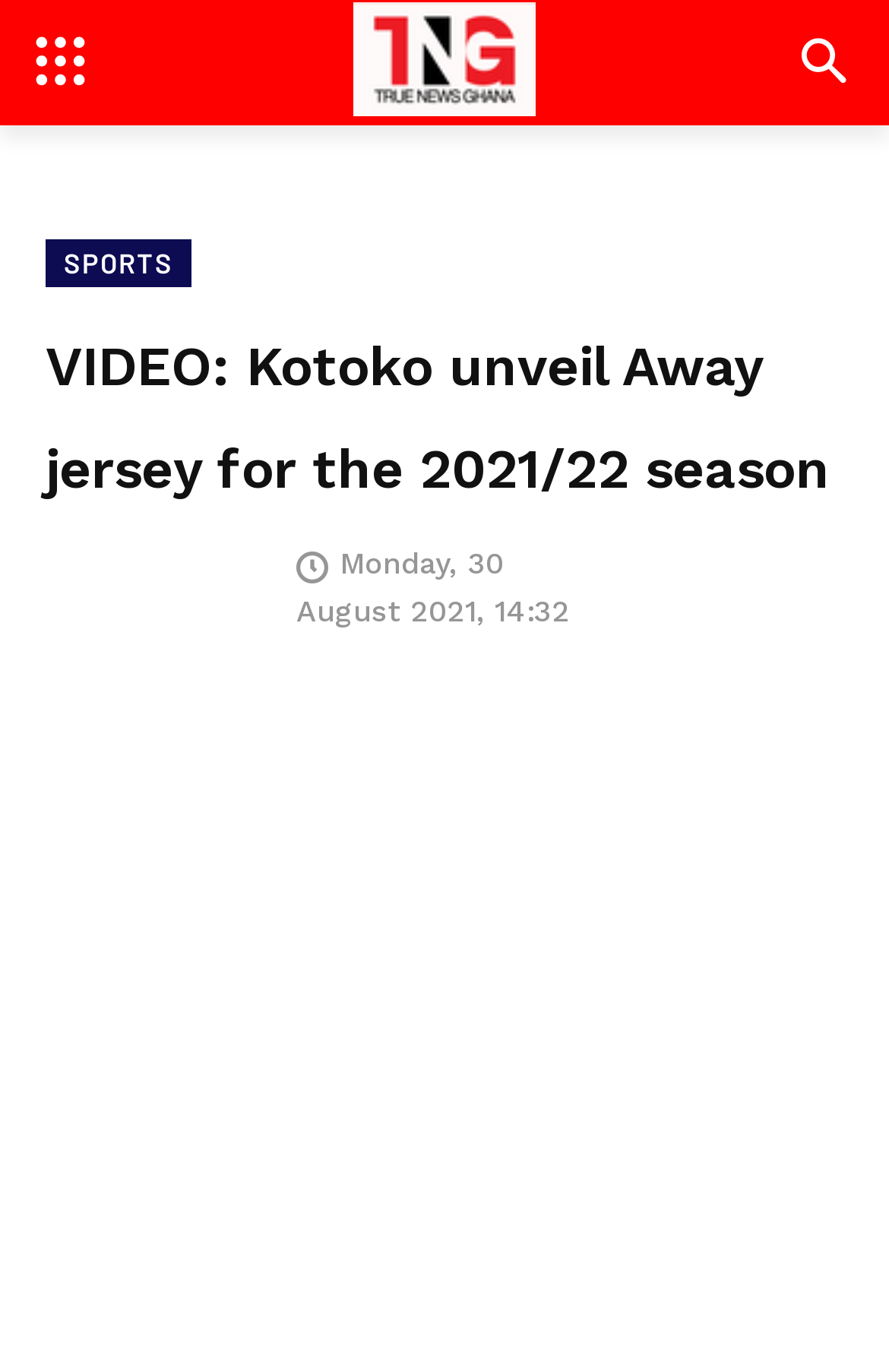Find the bounding box of the UI element described as: "Facebook". The bounding box coordinates should be given as four float values between 0 and 1, i.e., [left, top, right, bottom].

[0.213, 0.496, 0.315, 0.562]